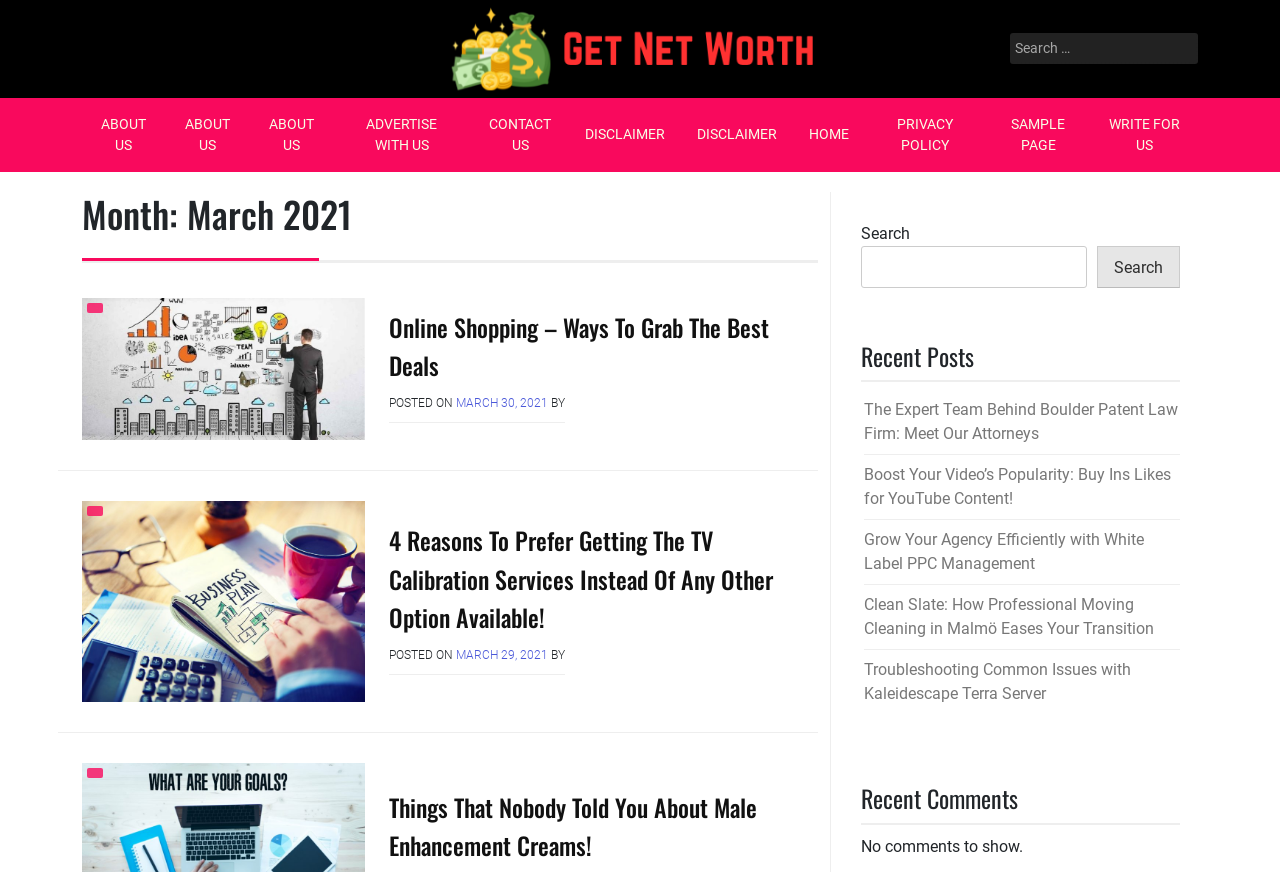Calculate the bounding box coordinates for the UI element based on the following description: "home". Ensure the coordinates are four float numbers between 0 and 1, i.e., [left, top, right, bottom].

[0.62, 0.124, 0.676, 0.185]